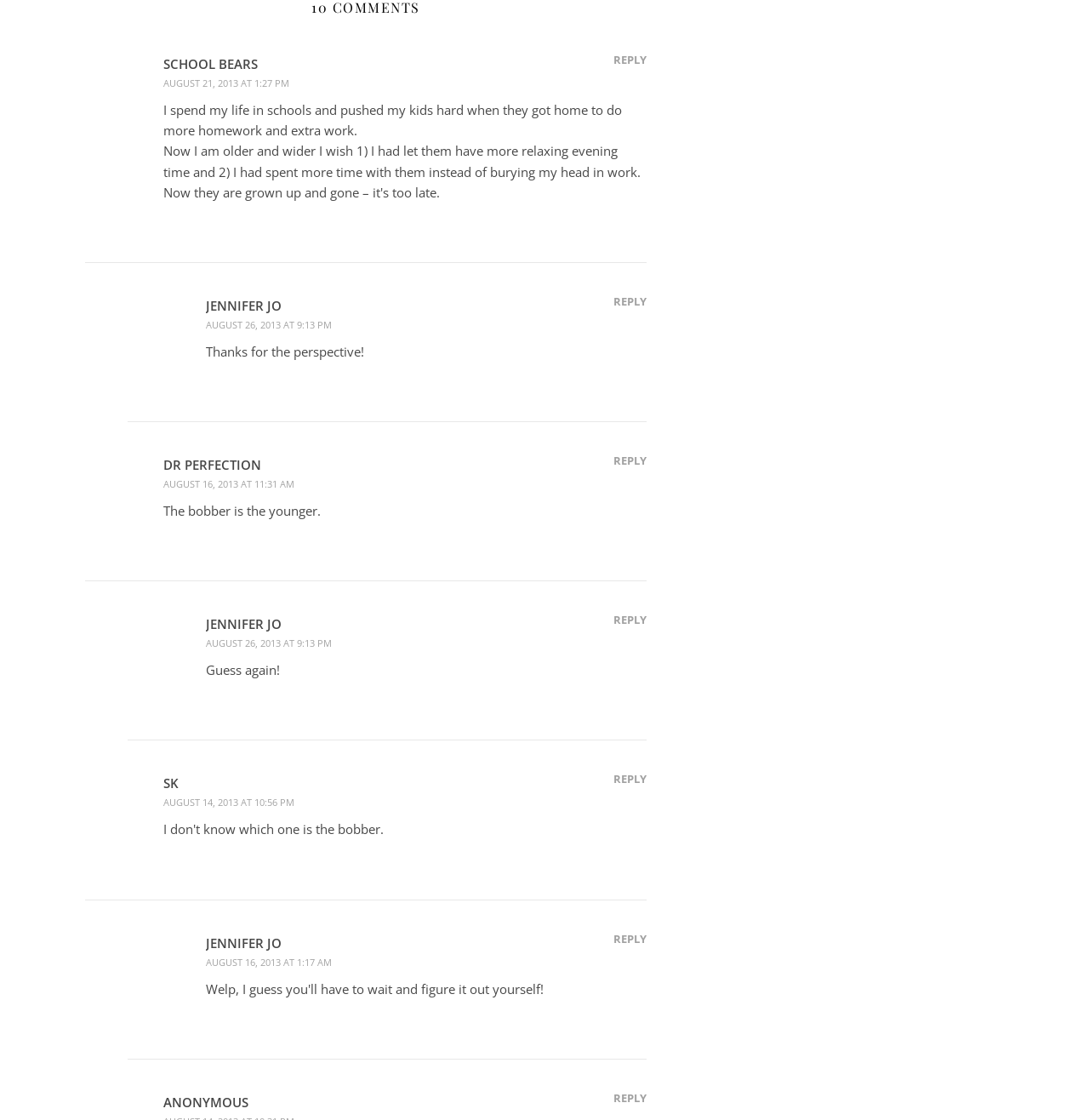Use a single word or phrase to answer this question: 
How many articles are there on the webpage?

5